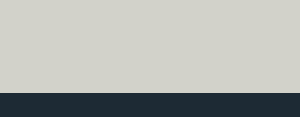Answer briefly with one word or phrase:
What season is mentioned in the caption?

2021 season